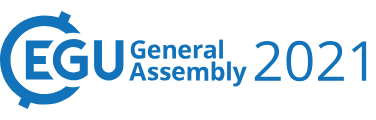Offer a thorough description of the image.

This image features the logo of the EGU General Assembly 2021, prominently displaying the letters "EGU" in bold blue text, accompanied by the words "General Assembly" in a lighter font, followed by the year "2021." The design emphasizes the conference's branding, showcasing it as a significant event in the field of Earth and planetary sciences, which took place online from April 19 to 30, 2021. This assembly serves as a platform for scientists and researchers to present their work, exchange ideas, and collaborate on advancements in geological and environmental research.